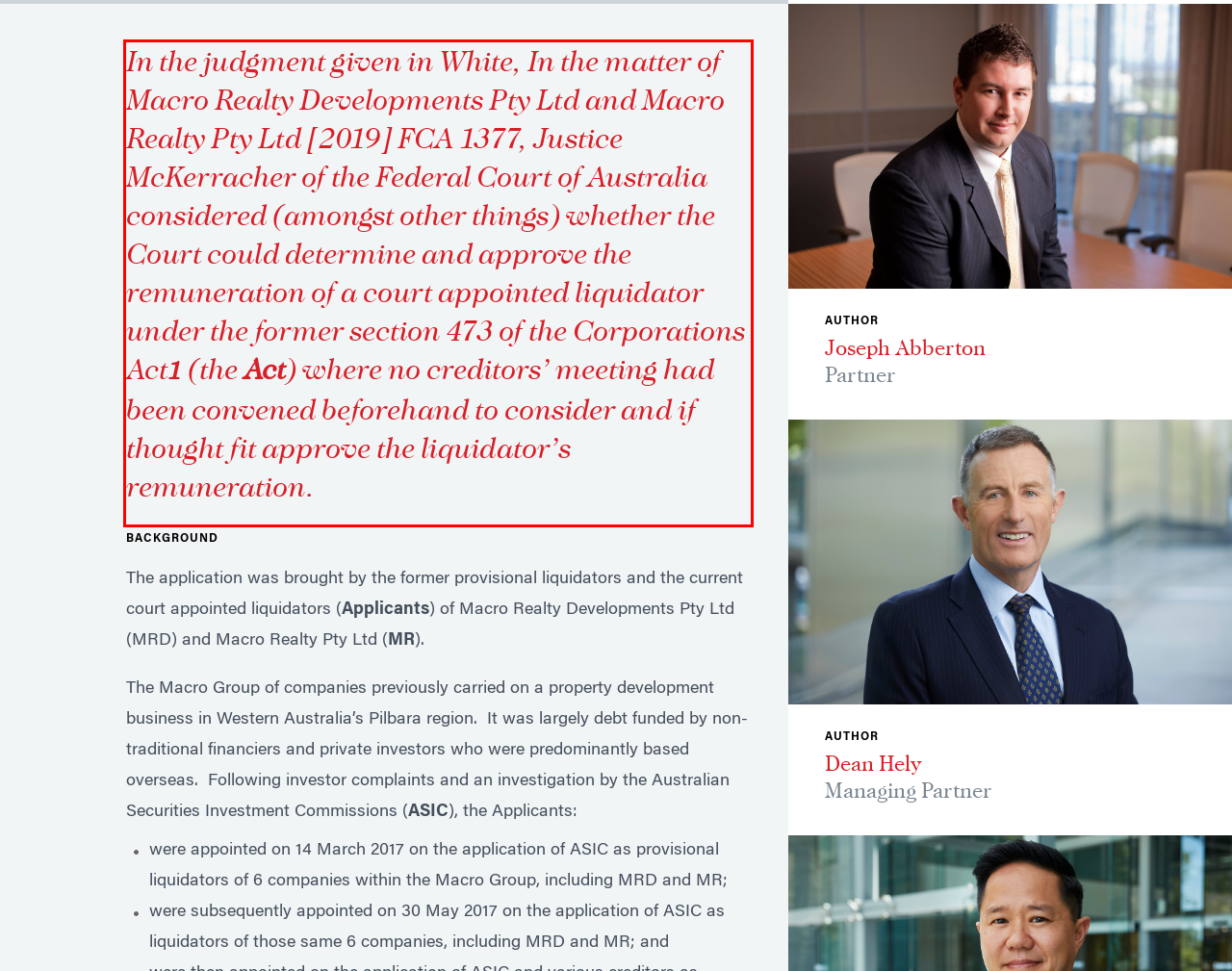By examining the provided screenshot of a webpage, recognize the text within the red bounding box and generate its text content.

In the judgment given in White, In the matter of Macro Realty Developments Pty Ltd and Macro Realty Pty Ltd [2019] FCA 1377, Justice McKerracher of the Federal Court of Australia considered (amongst other things) whether the Court could determine and approve the remuneration of a court appointed liquidator under the former section 473 of the Corporations Act1 (the Act) where no creditors’ meeting had been convened beforehand to consider and if thought fit approve the liquidator’s remuneration.